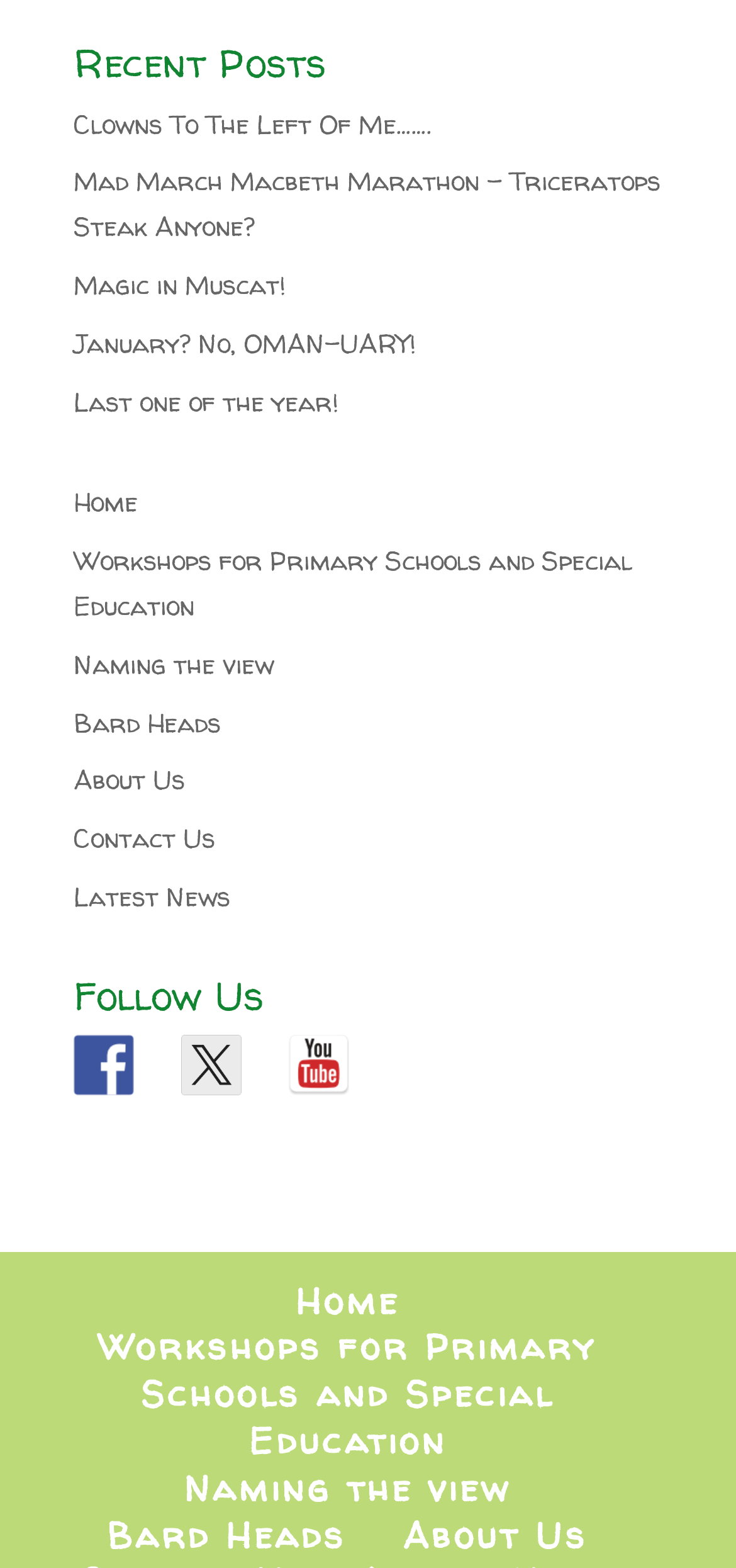Locate the UI element described by Home and provide its bounding box coordinates. Use the format (top-left x, top-left y, bottom-right x, bottom-right y) with all values as floating point numbers between 0 and 1.

[0.401, 0.814, 0.542, 0.845]